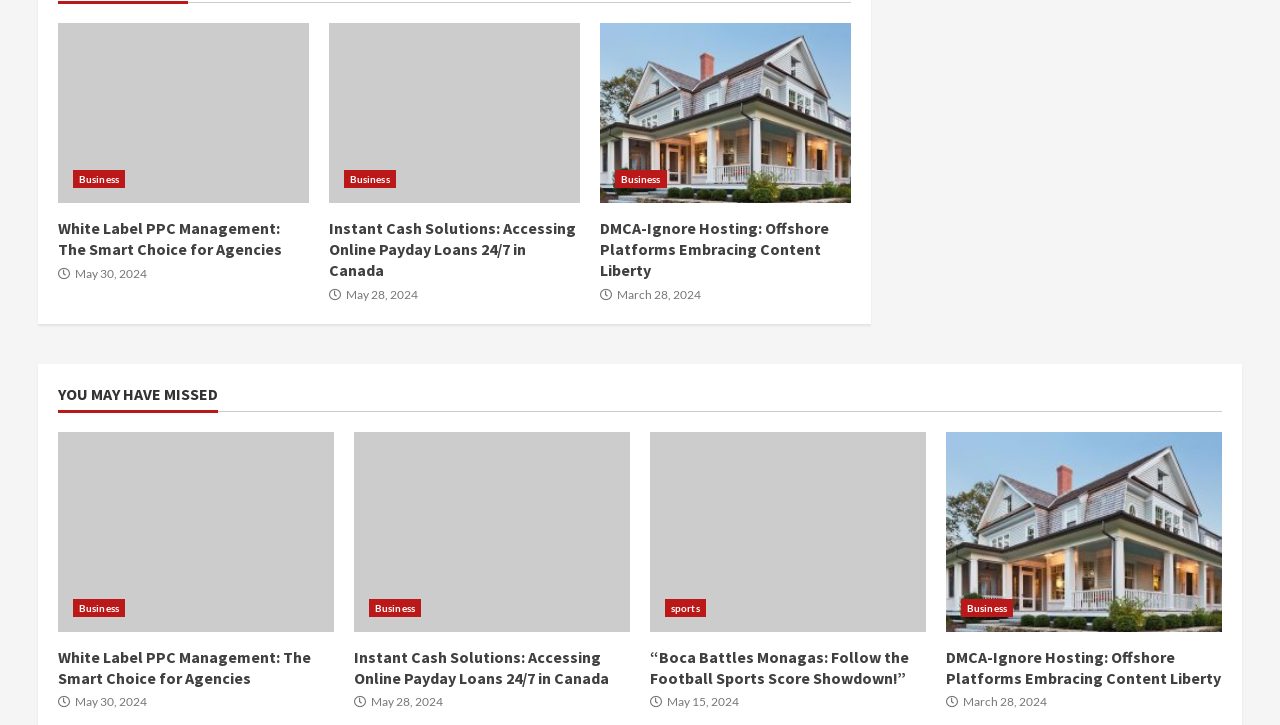Using details from the image, please answer the following question comprehensively:
How many articles are listed under the section 'YOU MAY HAVE MISSED'?

The number of articles listed under the section 'YOU MAY HAVE MISSED' can be determined by counting the number of article titles and links located under the section title, which indicates that there are 4 articles listed.